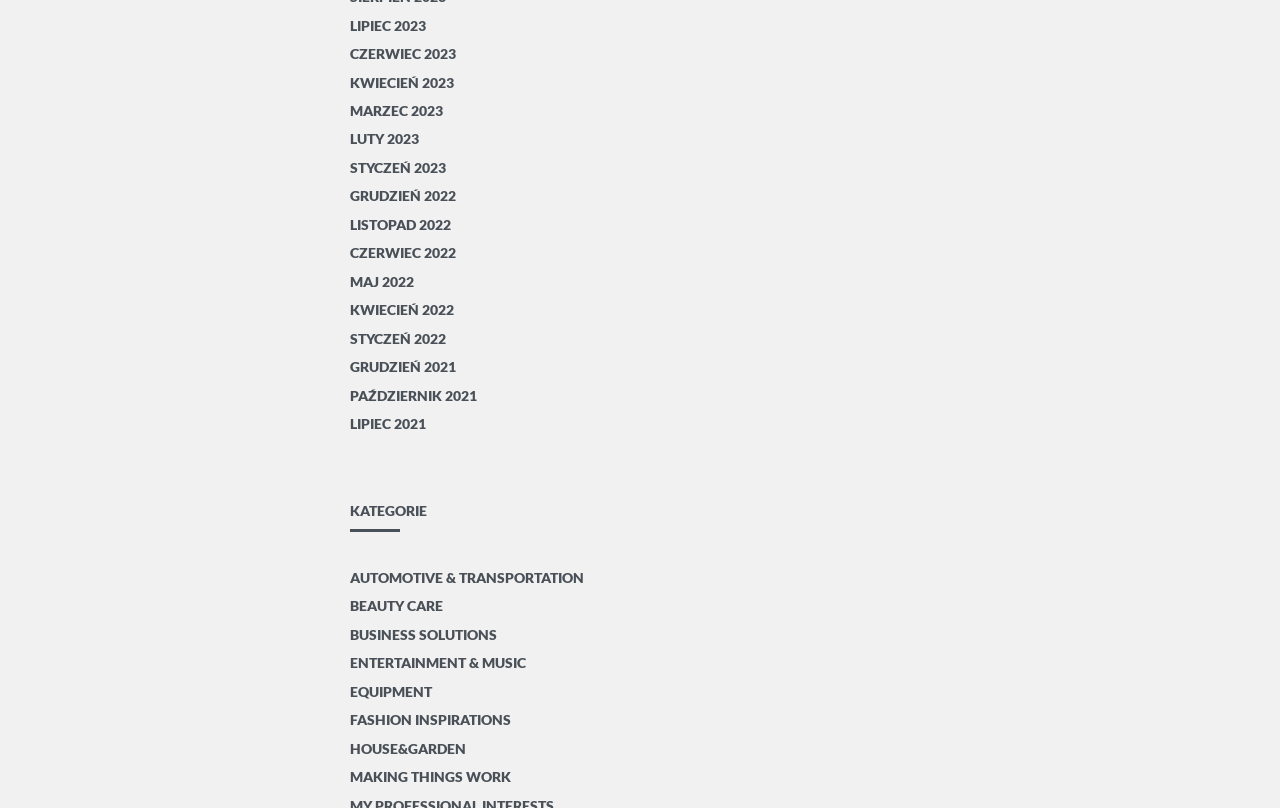Can you determine the bounding box coordinates of the area that needs to be clicked to fulfill the following instruction: "View LIPIEC 2023"?

[0.273, 0.014, 0.333, 0.05]